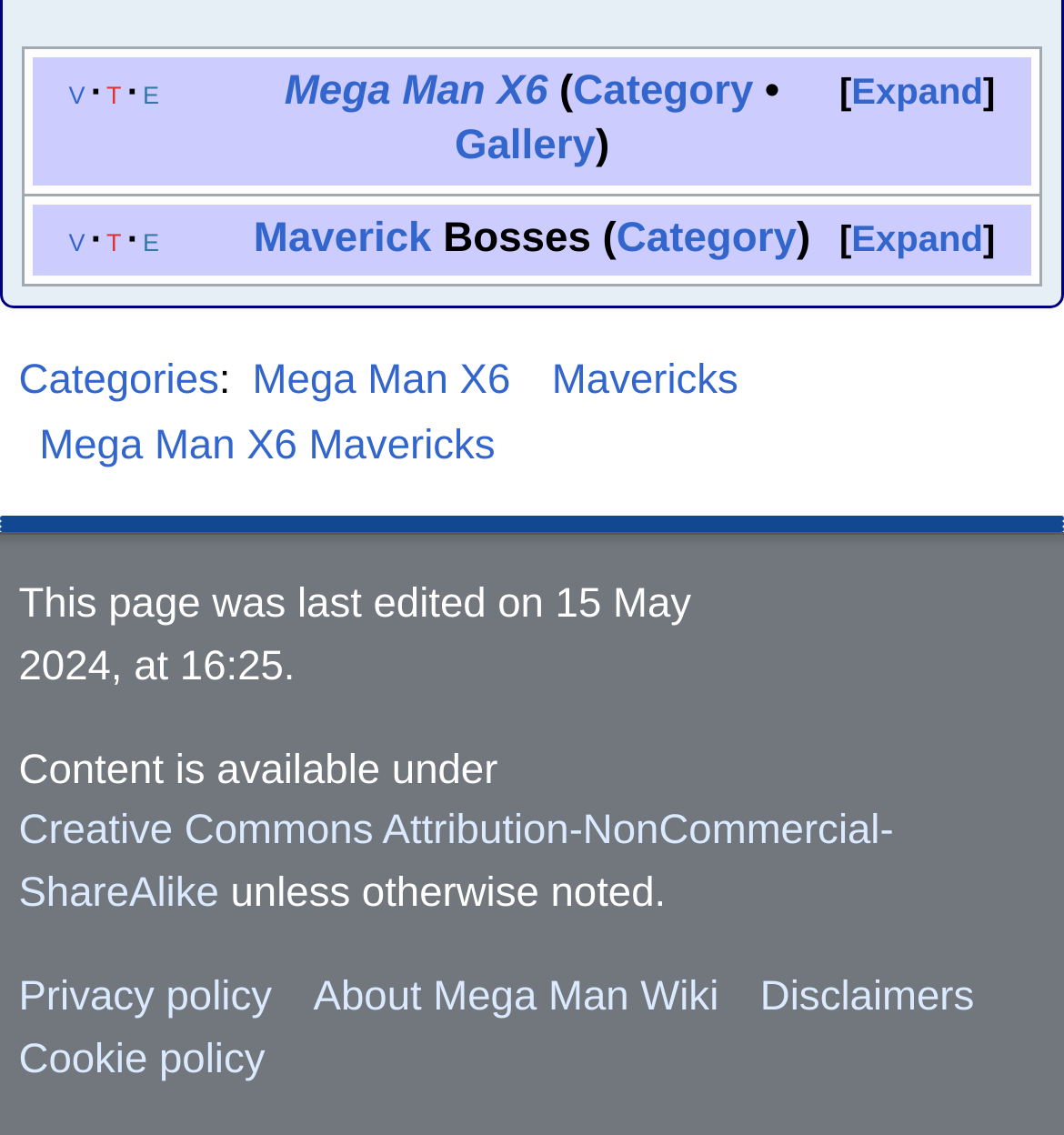Look at the image and give a detailed response to the following question: What is the license of the content?

At the bottom of the webpage, I found the link 'Creative Commons Attribution-NonCommercial-ShareAlike' which indicates the license of the content.